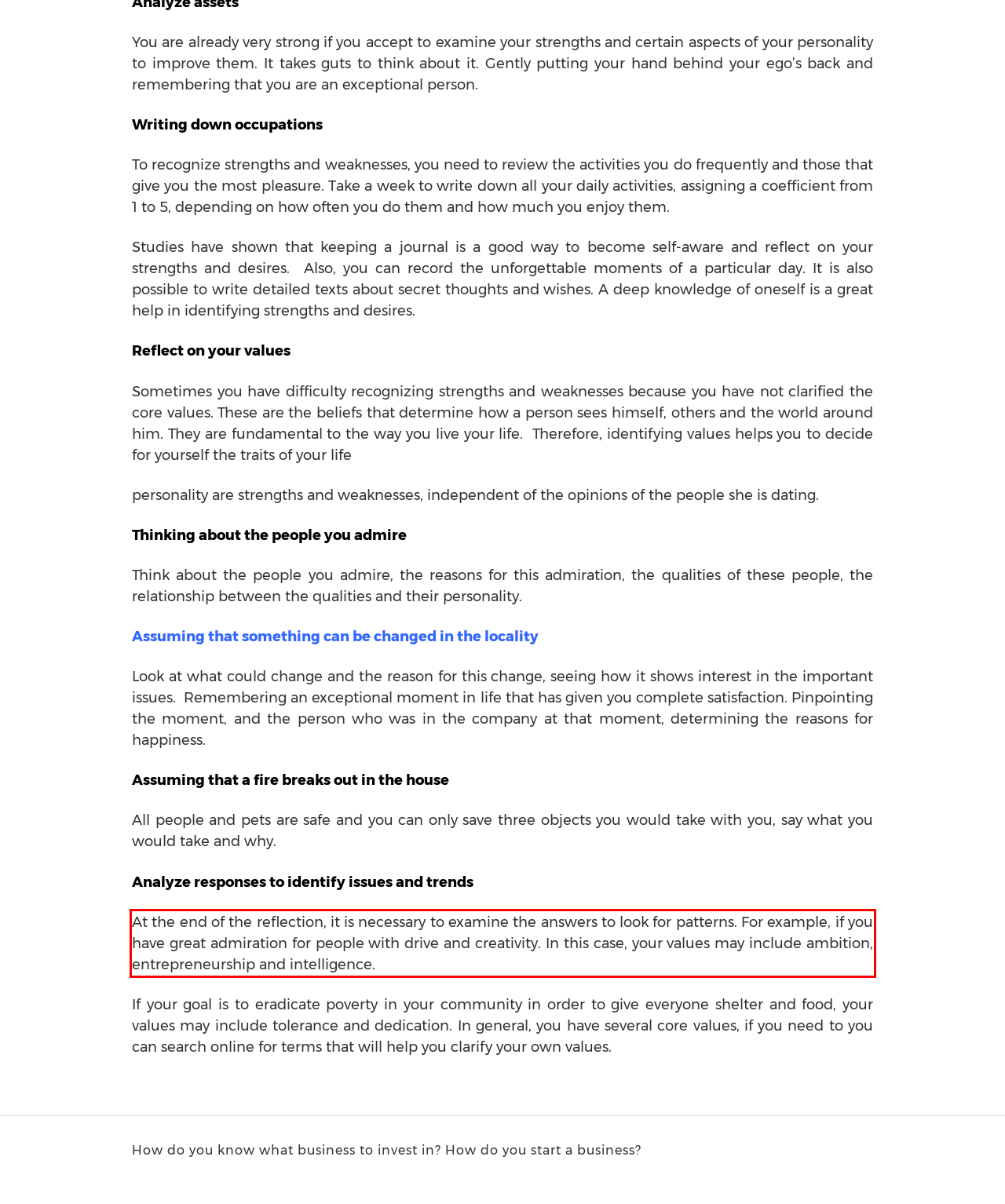Review the webpage screenshot provided, and perform OCR to extract the text from the red bounding box.

At the end of the reflection, it is necessary to examine the answers to look for patterns. For example, if you have great admiration for people with drive and creativity. In this case, your values may include ambition, entrepreneurship and intelligence.